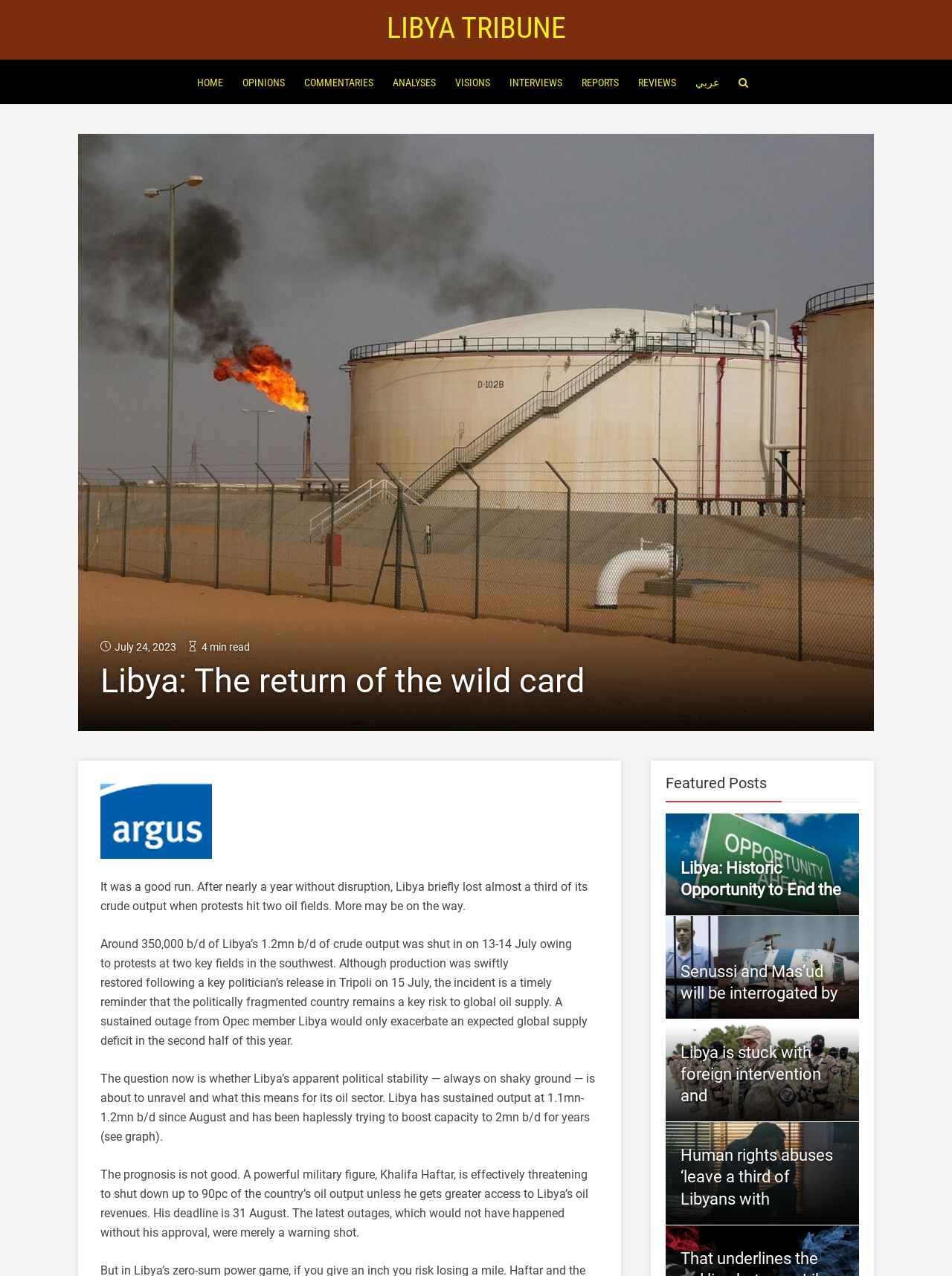Please specify the bounding box coordinates of the area that should be clicked to accomplish the following instruction: "Go to the home page". The coordinates should consist of four float numbers between 0 and 1, i.e., [left, top, right, bottom].

[0.204, 0.047, 0.236, 0.082]